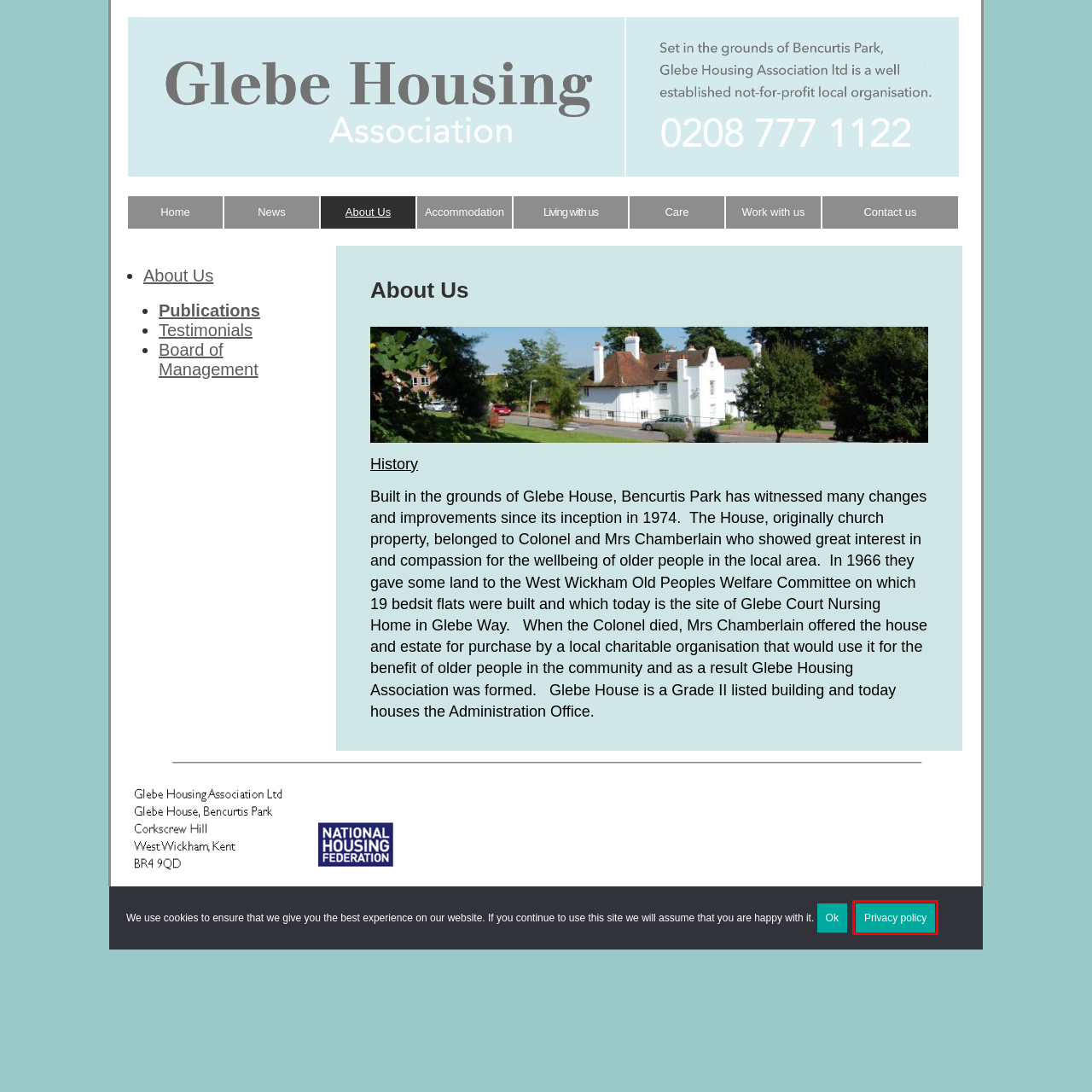Evaluate the webpage screenshot and identify the element within the red bounding box. Select the webpage description that best fits the new webpage after clicking the highlighted element. Here are the candidates:
A. Glebe Housing Association | Care
B. Glebe Housing Association
C. Glebe Housing Association | Publications
D. Glebe Housing Association | Living with us
E. Glebe Housing Association | Work with us
F. Glebe Housing Association | News
G. Glebe Housing Association | Testimonials
H. Glebe Housing Association | Privacy Policy

H